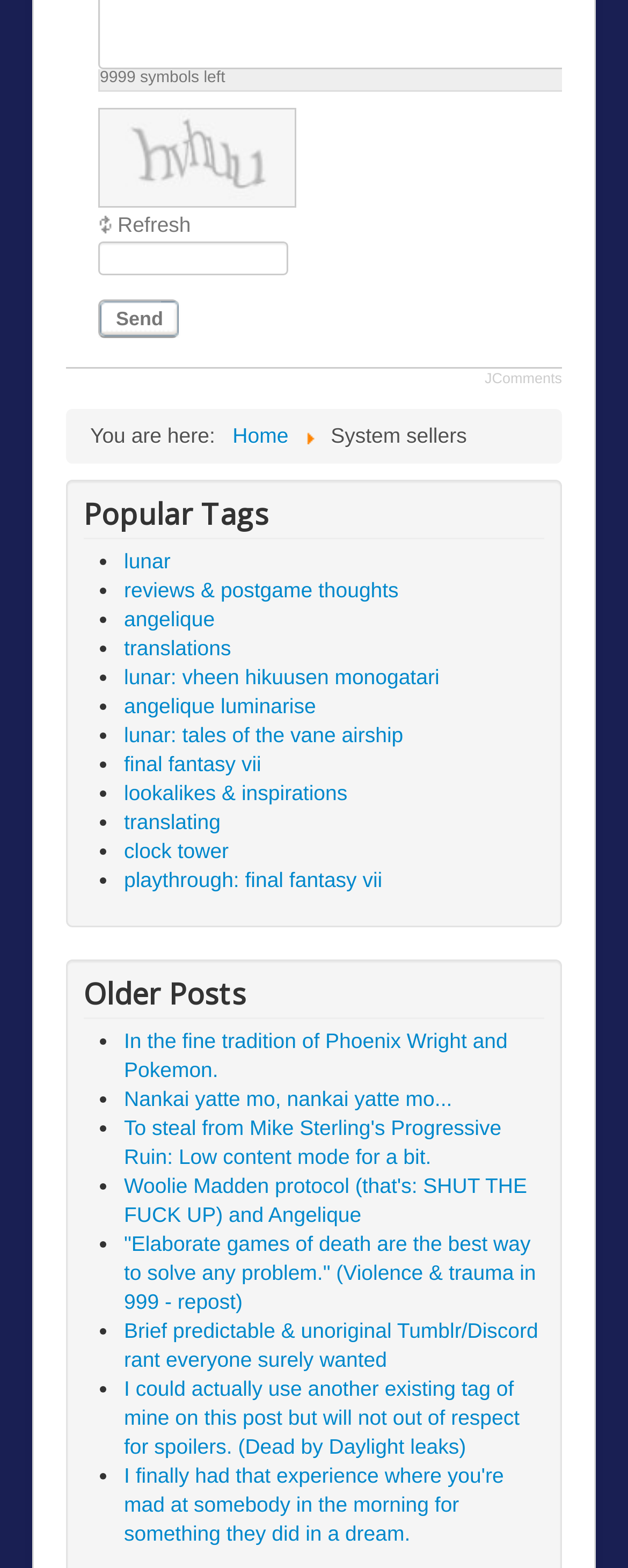Please answer the following query using a single word or phrase: 
How many popular tags are listed?

13